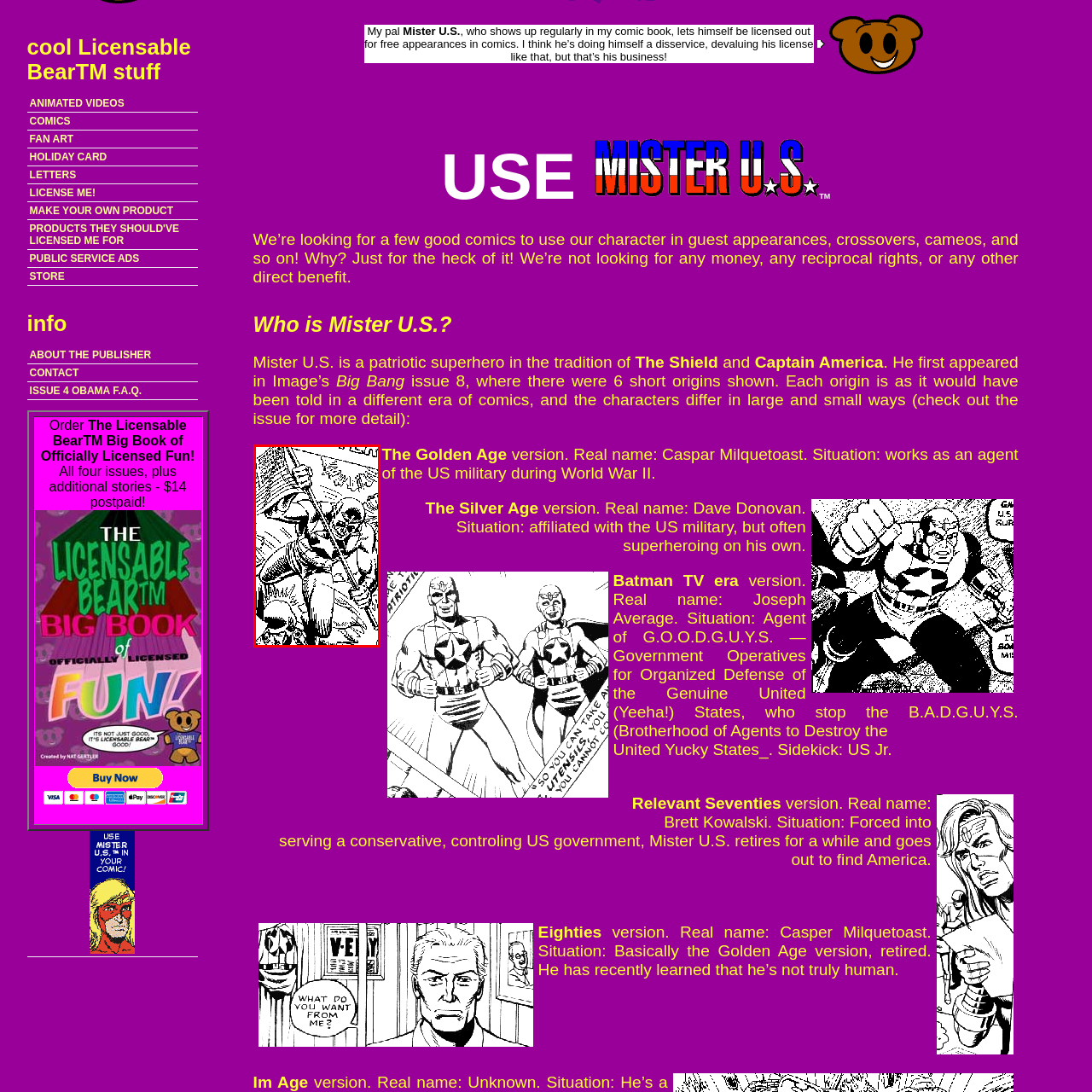Please provide a one-word or phrase response to the following question by examining the image within the red boundary:
What is the superhero holding in his hand?

A flag and a spear